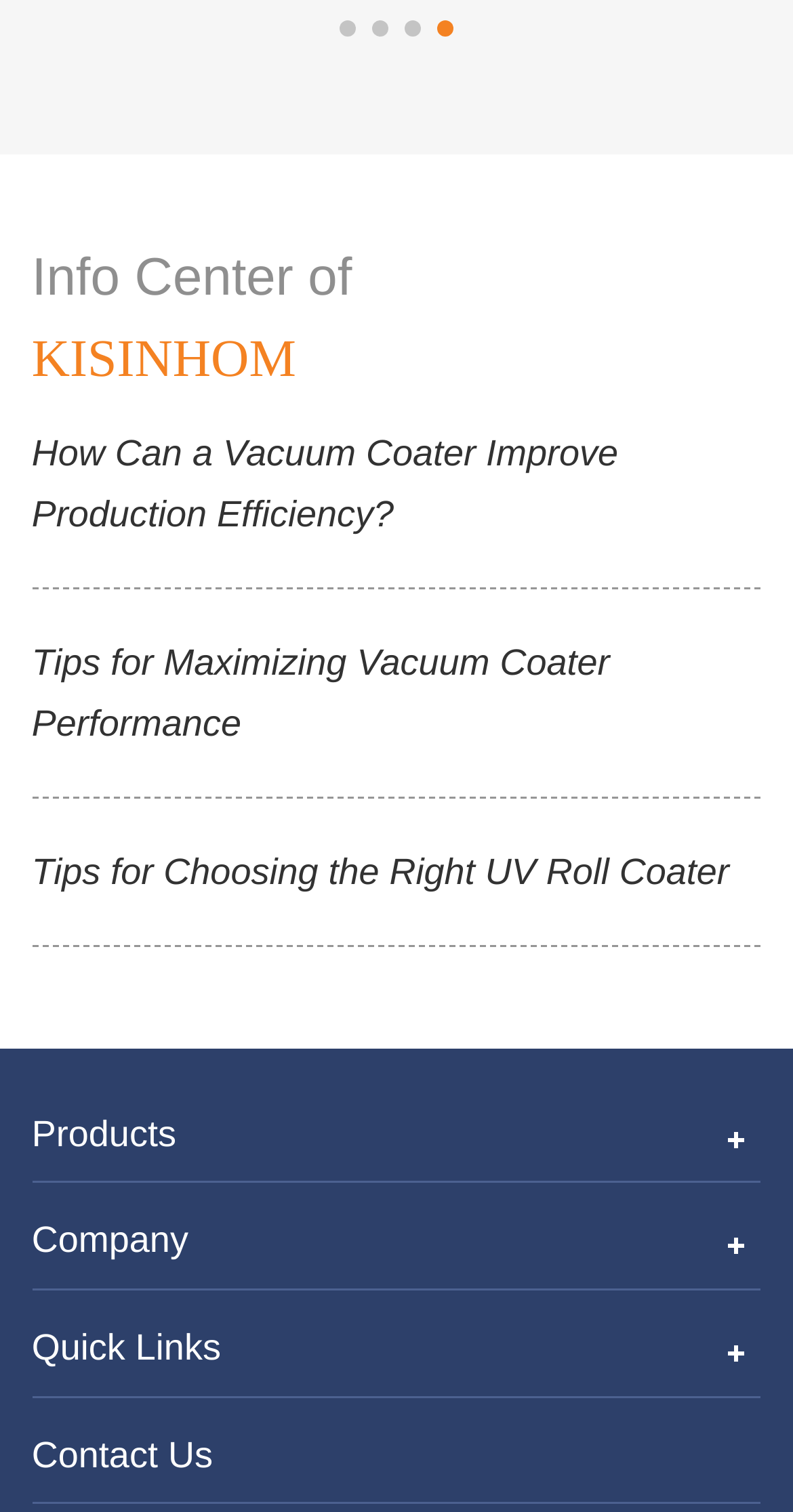Please identify the bounding box coordinates of the element that needs to be clicked to execute the following command: "View products". Provide the bounding box using four float numbers between 0 and 1, formatted as [left, top, right, bottom].

[0.04, 0.736, 0.222, 0.763]